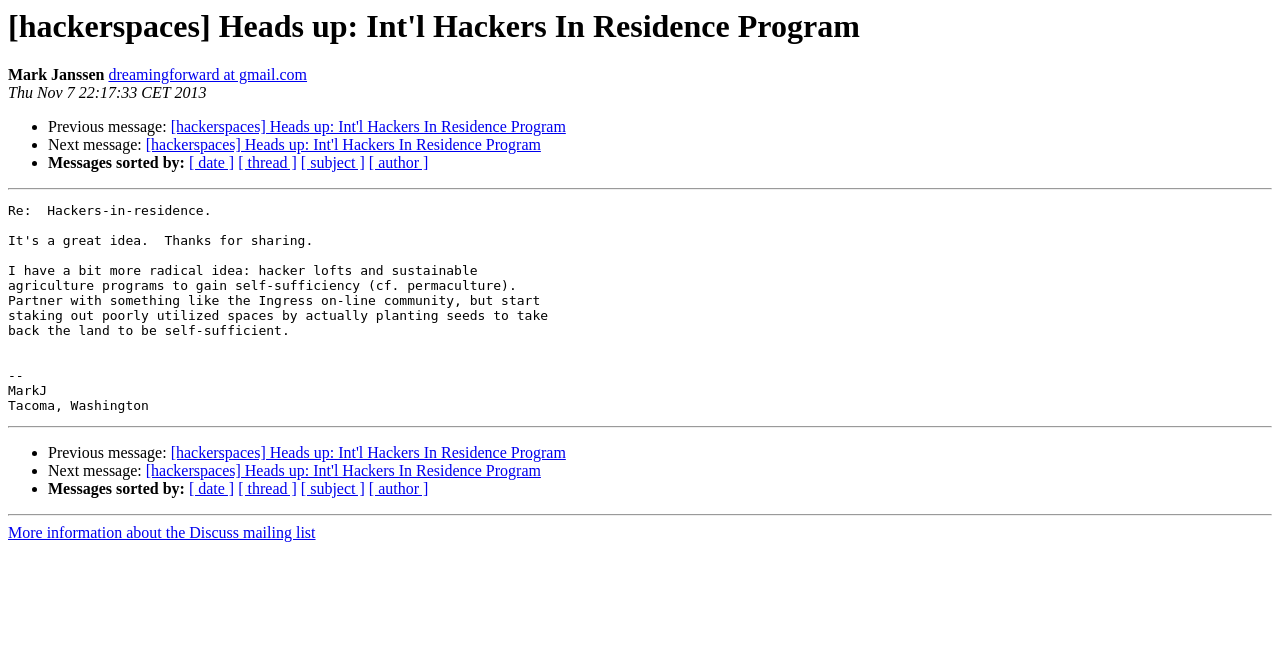How many links are there in the 'Messages sorted by' section?
Carefully analyze the image and provide a detailed answer to the question.

The 'Messages sorted by' section is located in the middle of the webpage and contains four links: '[ date ]', '[ thread ]', '[ subject ]', and '[ author ]'. These links are used to sort messages by different criteria.